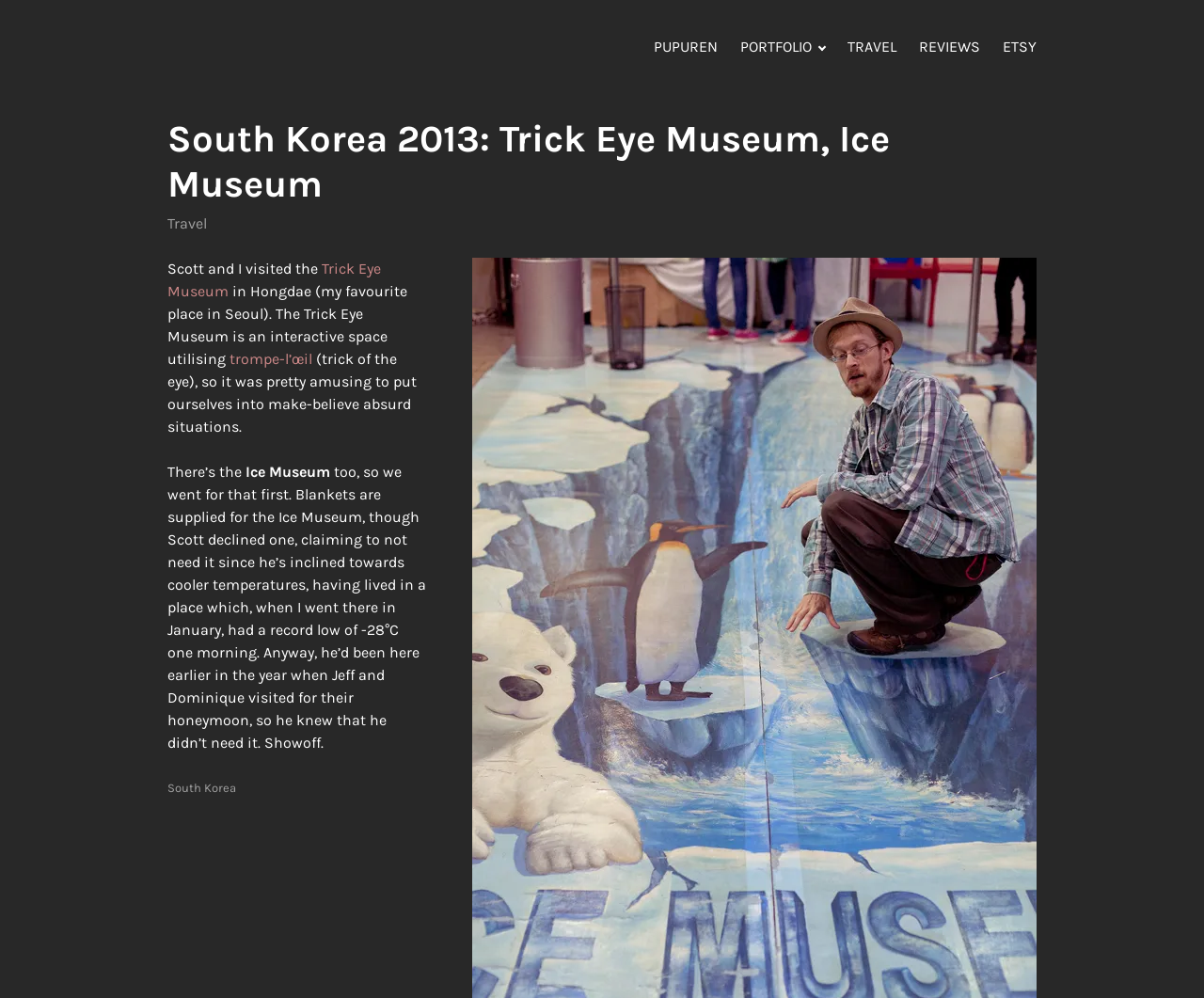What is the temperature mentioned in the text?
Provide a detailed and extensive answer to the question.

The text mentions that Scott had lived in a place which, when the author went there in January, had a record low of -28°C one morning.